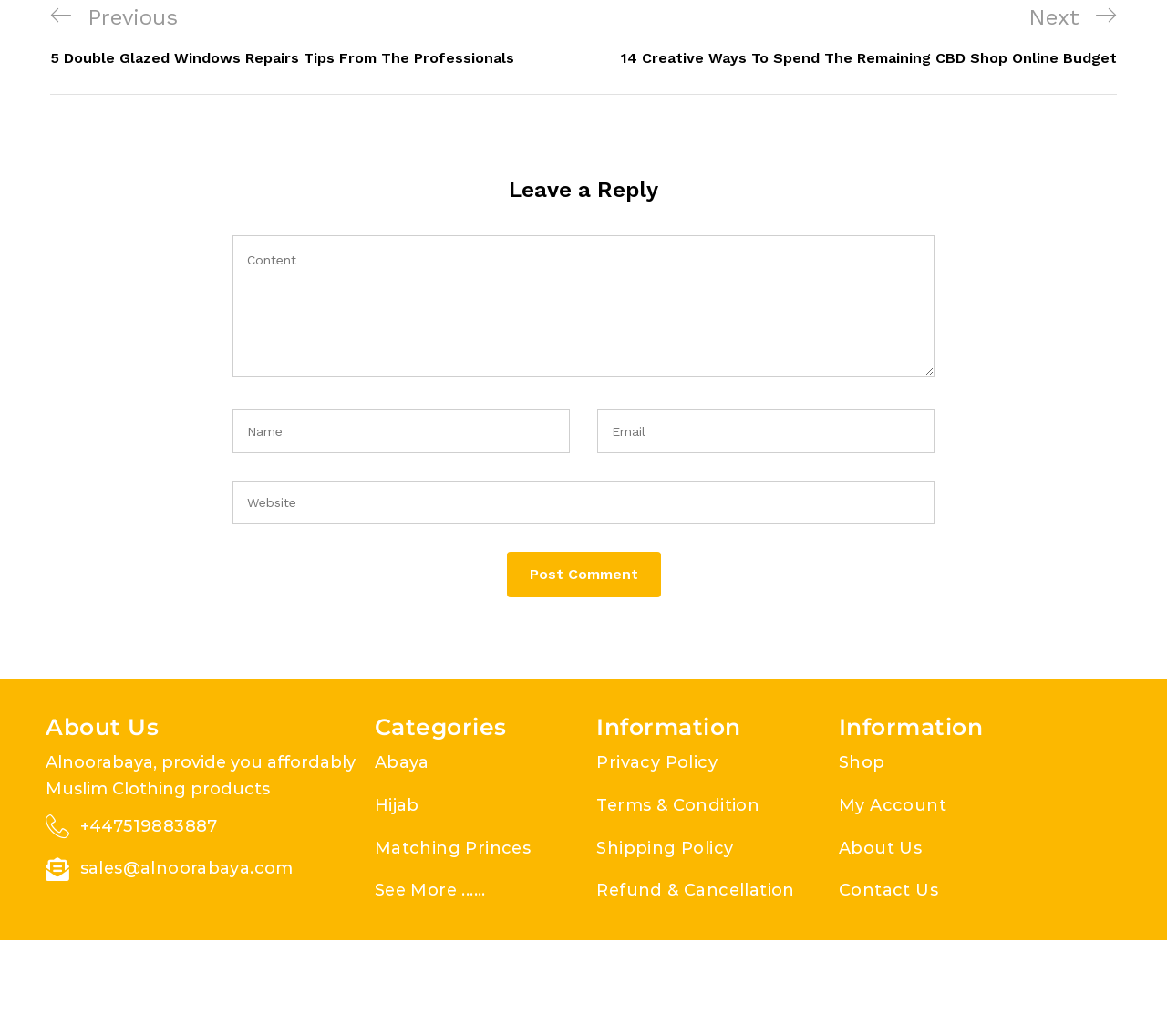From the given element description: "See More ......", find the bounding box for the UI element. Provide the coordinates as four float numbers between 0 and 1, in the order [left, top, right, bottom].

[0.321, 0.847, 0.496, 0.873]